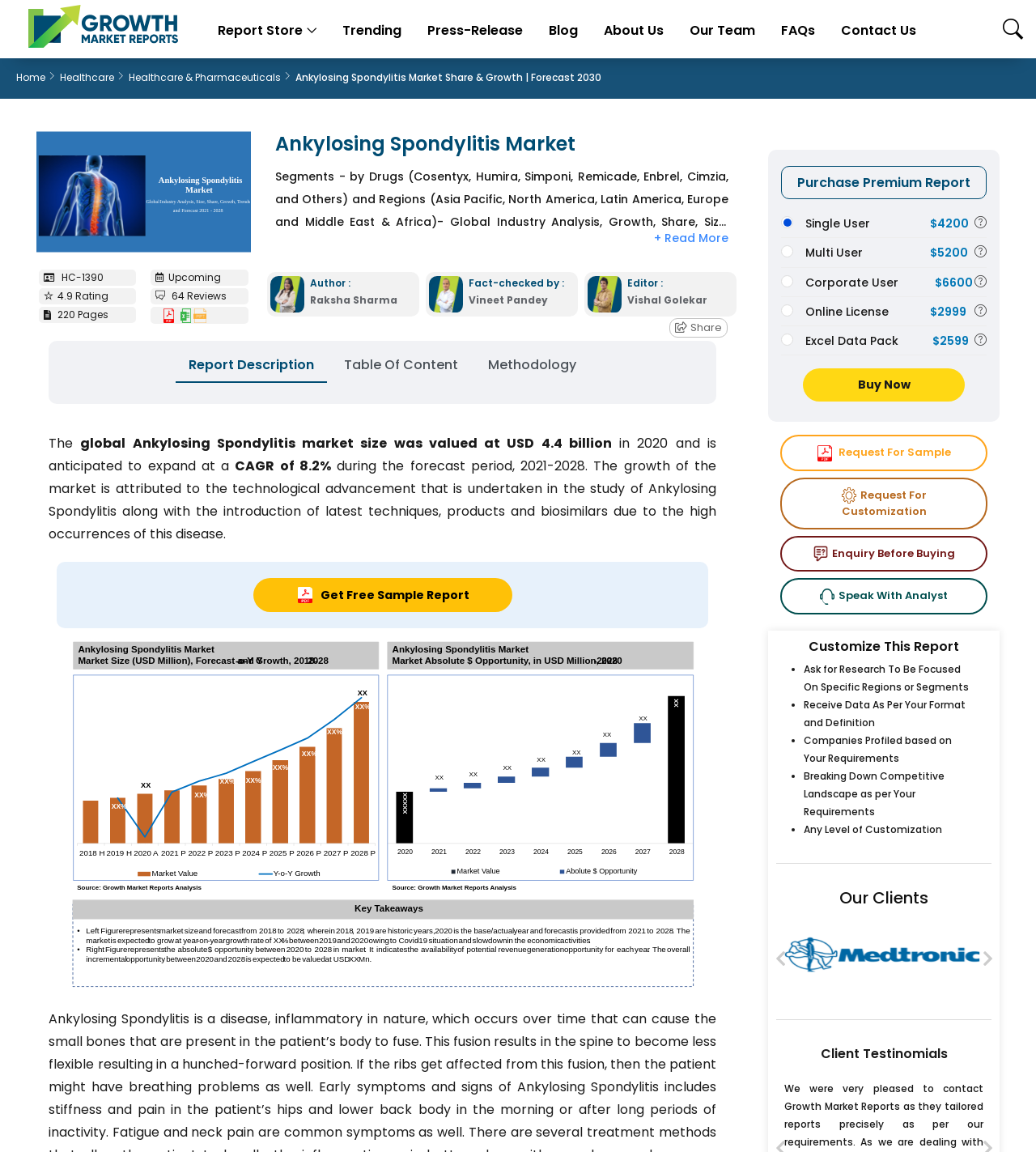What are the options for purchasing the report?
Please provide a single word or phrase as the answer based on the screenshot.

Single User, Multi User, Corporate User, Online License, Excel Data Pack